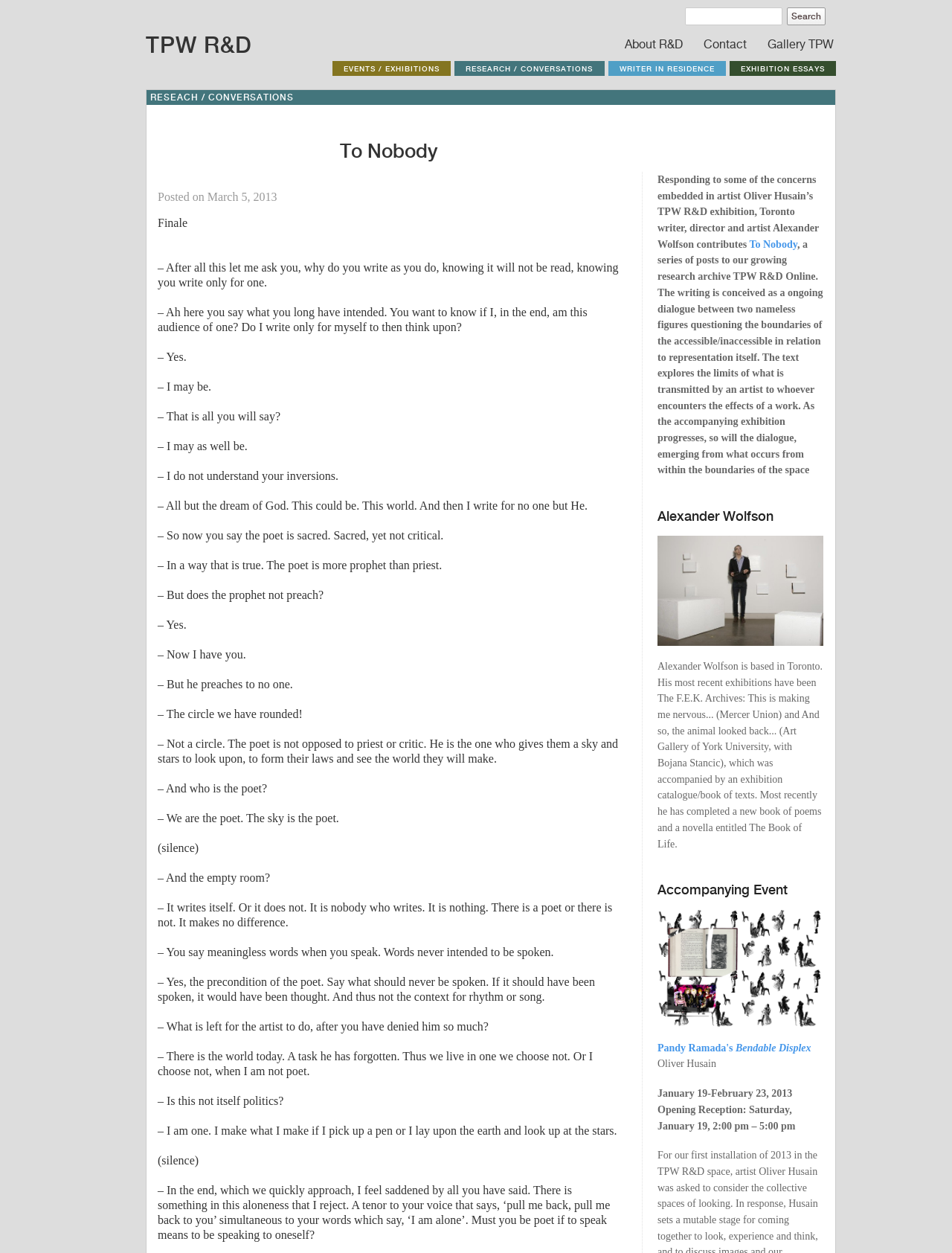Based on the element description "About R&D", predict the bounding box coordinates of the UI element.

[0.656, 0.021, 0.739, 0.05]